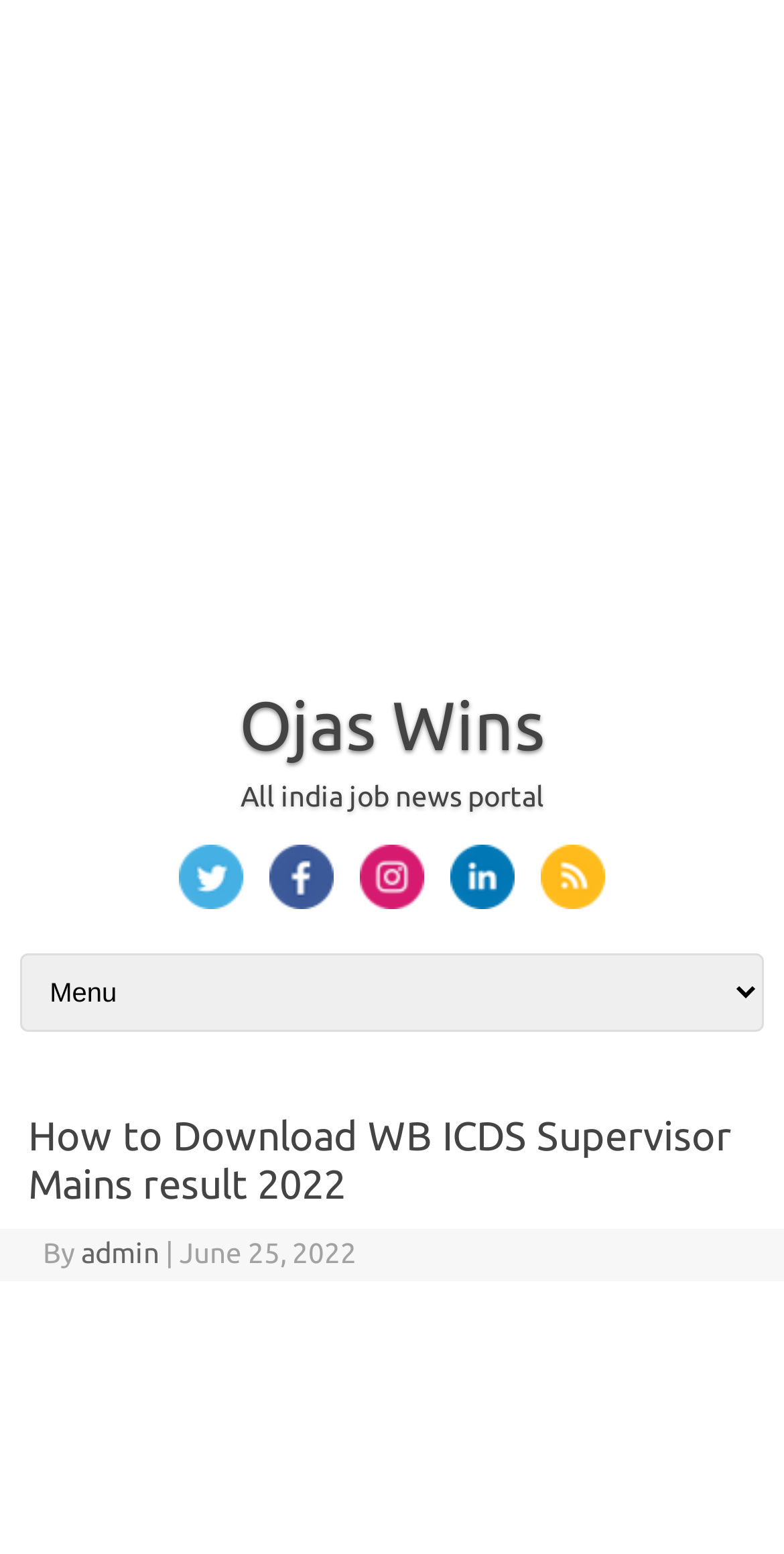What is the purpose of the 'Skip to content' link?
Please answer using one word or phrase, based on the screenshot.

To skip to the main content